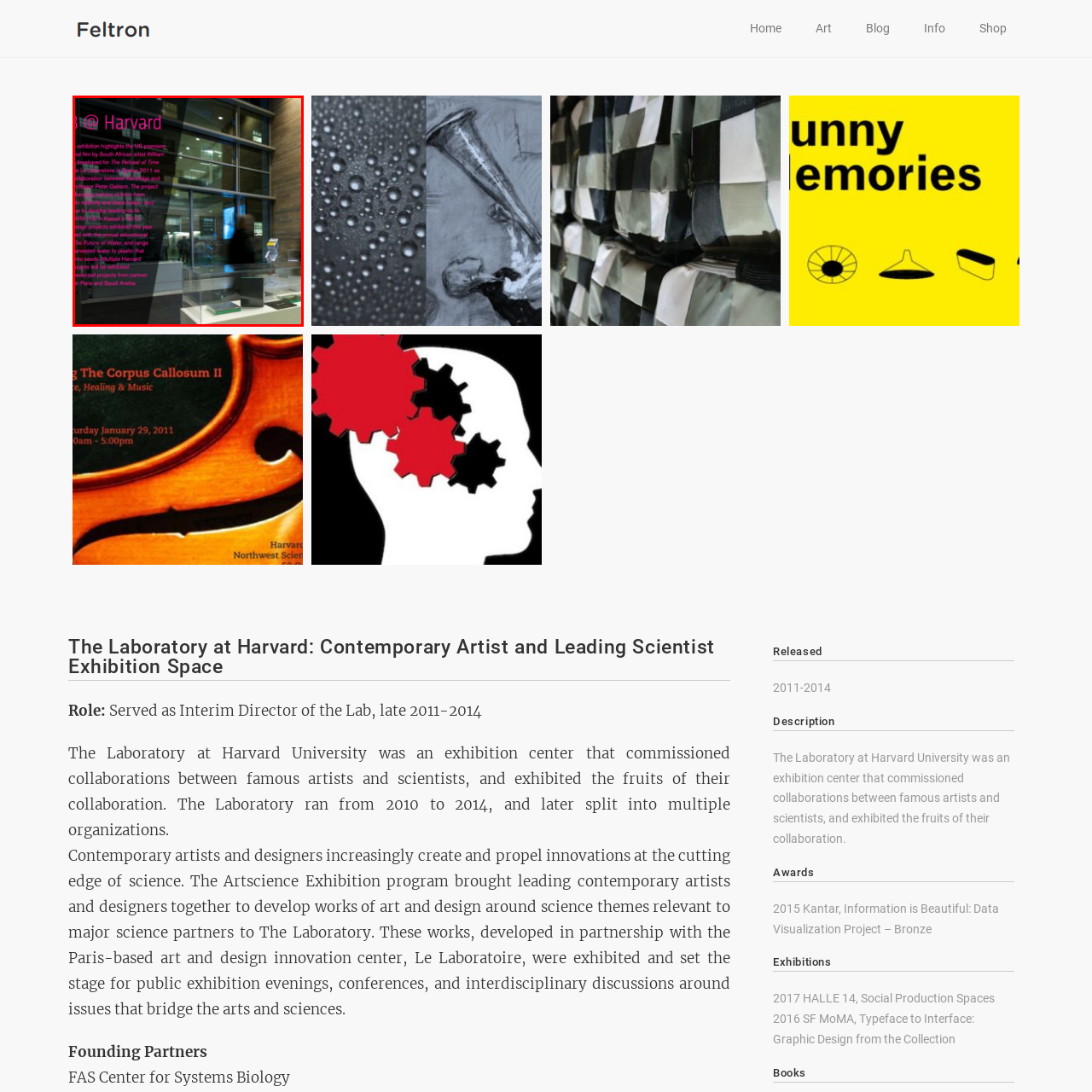What is the theme of the artwork?  
Focus on the image bordered by the red line and provide a detailed answer that is thoroughly based on the image's contents.

The caption explains that the artwork serves as a platform for exploring complex themes related to time, memory, and visual storytelling, emphasizing the intersection of art and science.